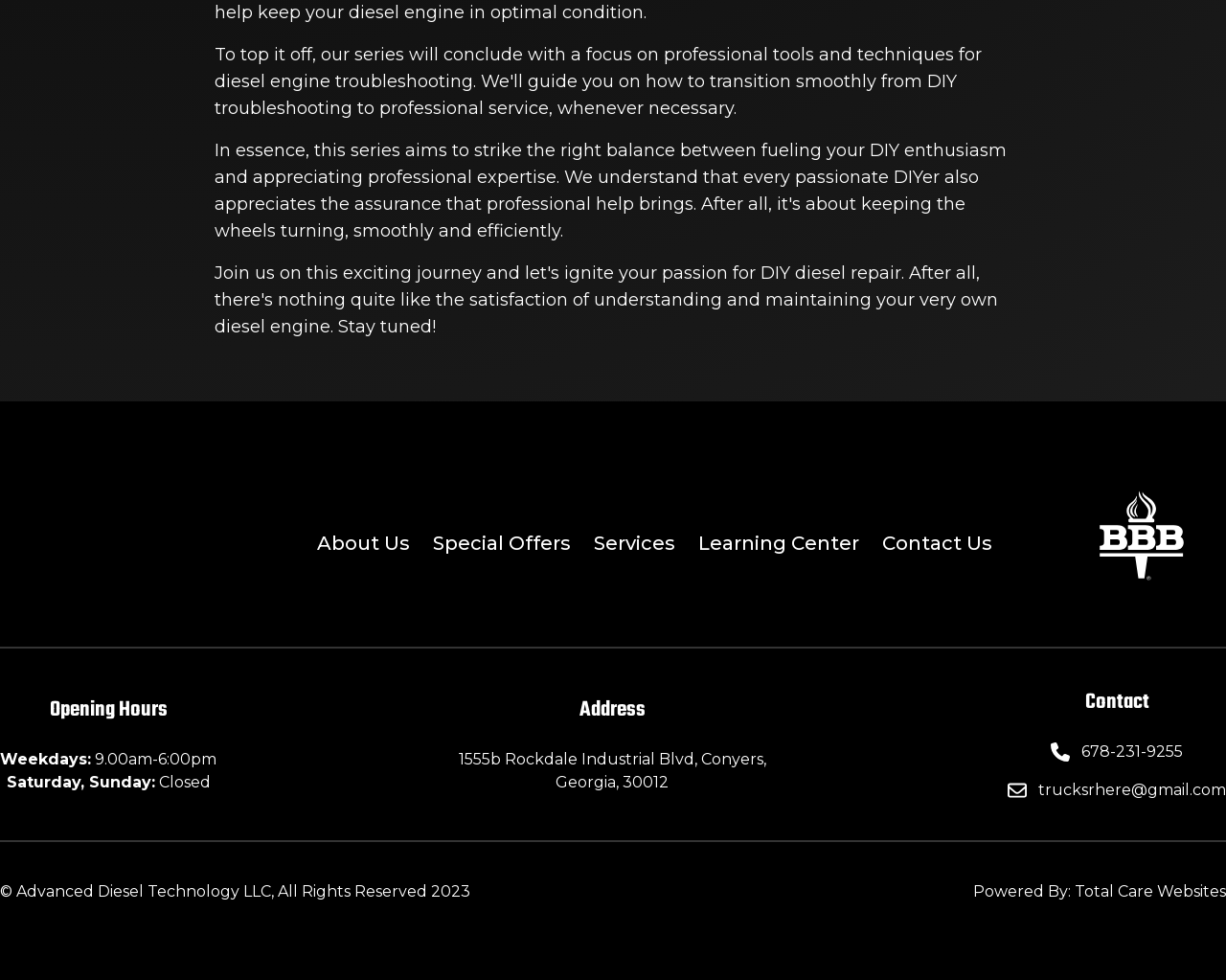Kindly determine the bounding box coordinates for the clickable area to achieve the given instruction: "View Special Offers".

[0.353, 0.543, 0.465, 0.566]